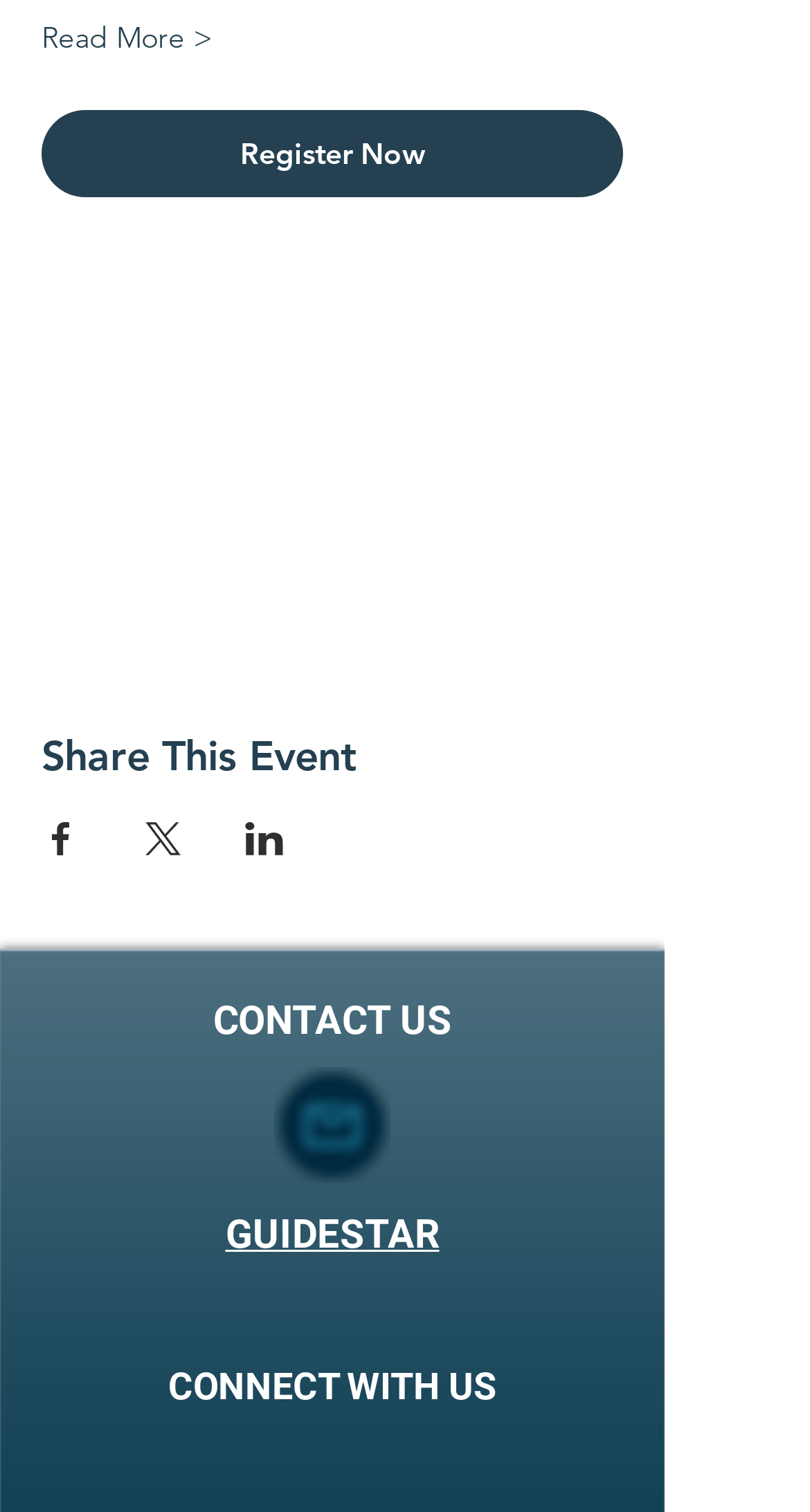Provide a brief response in the form of a single word or phrase:
What is the contact information provided?

Email address